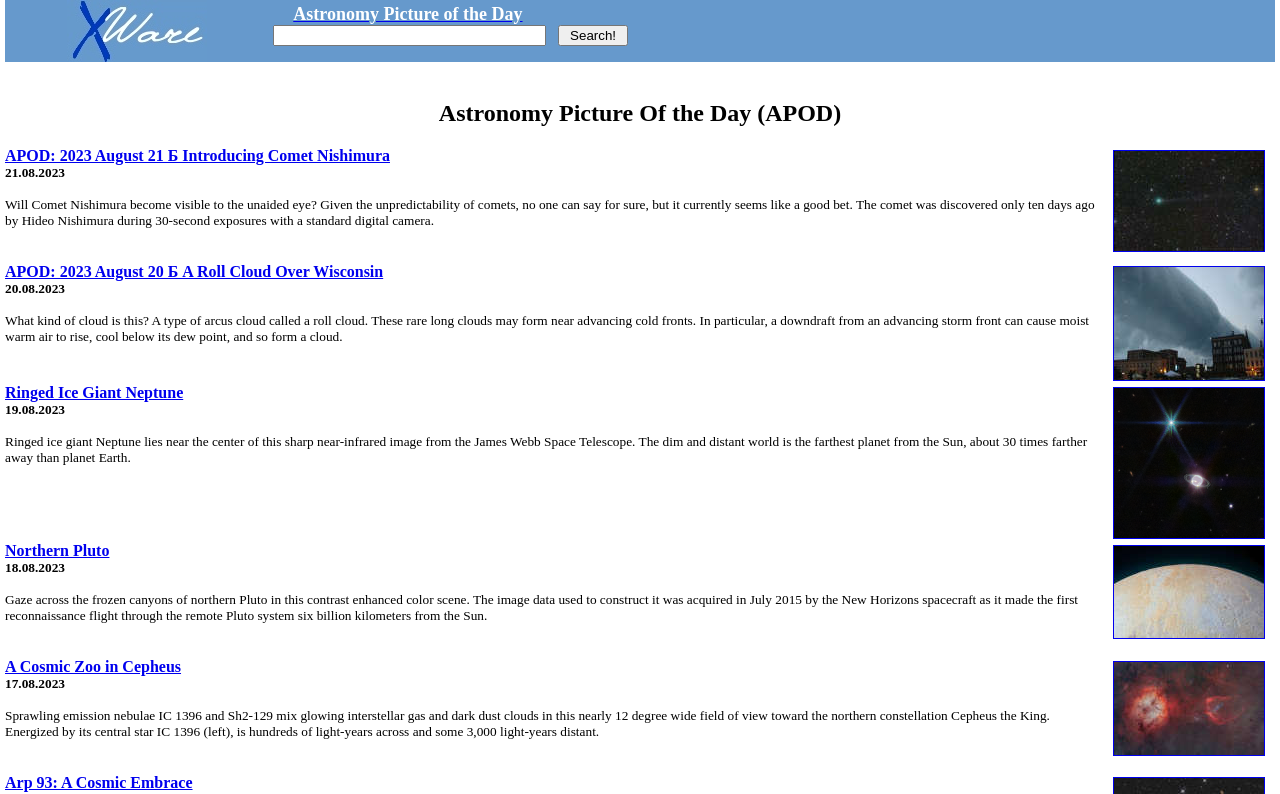What is the name of the planet shown in the third image?
Using the image as a reference, give an elaborate response to the question.

The third image is accompanied by a description that mentions the planet Neptune. The image shows a sharp near-infrared image of Neptune, which is a ringed ice giant planet.